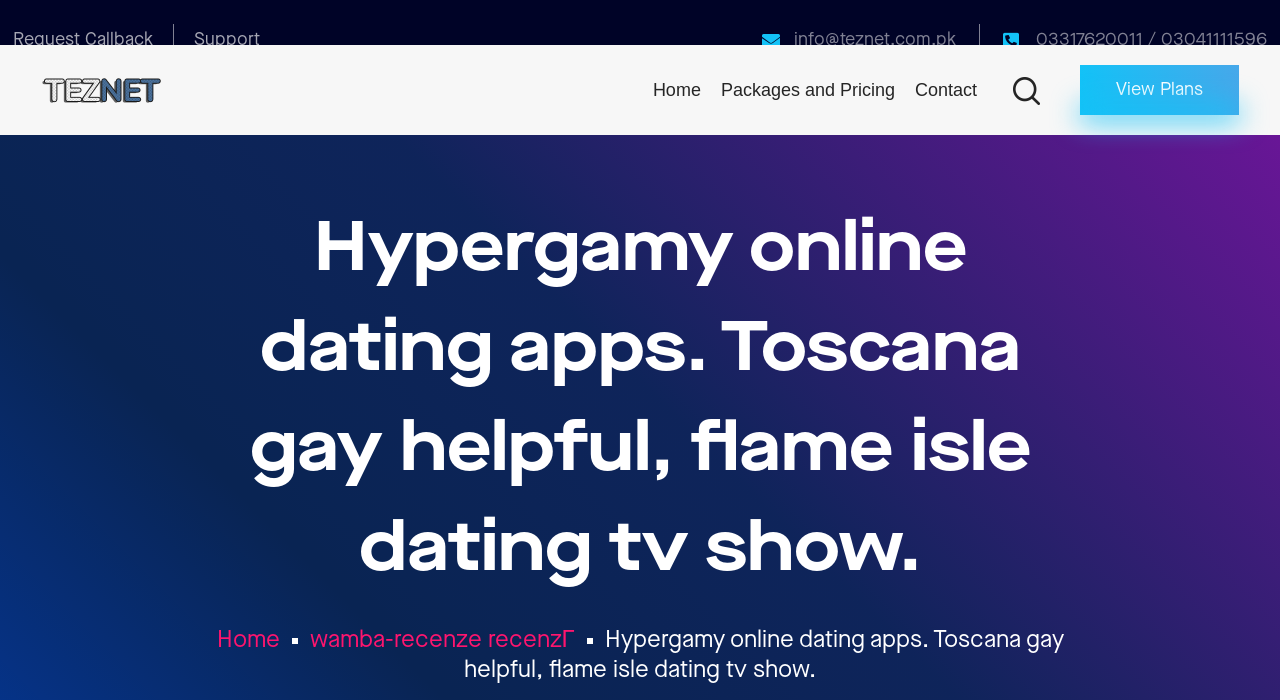Please identify the bounding box coordinates of the clickable region that I should interact with to perform the following instruction: "View plans". The coordinates should be expressed as four float numbers between 0 and 1, i.e., [left, top, right, bottom].

[0.844, 0.093, 0.968, 0.164]